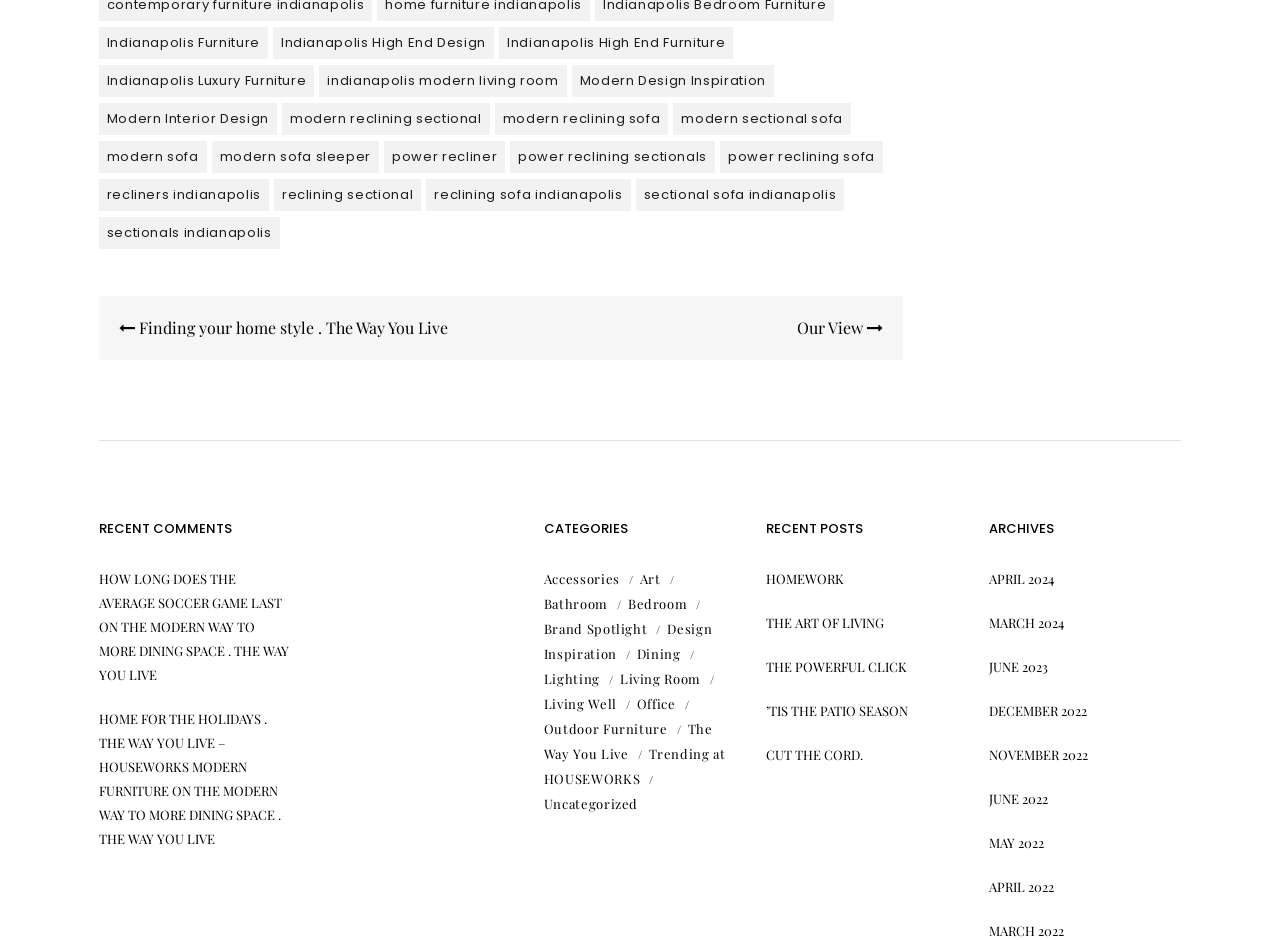Identify the bounding box coordinates of the section that should be clicked to achieve the task described: "Explore 'Design Inspiration' category".

[0.425, 0.659, 0.557, 0.704]